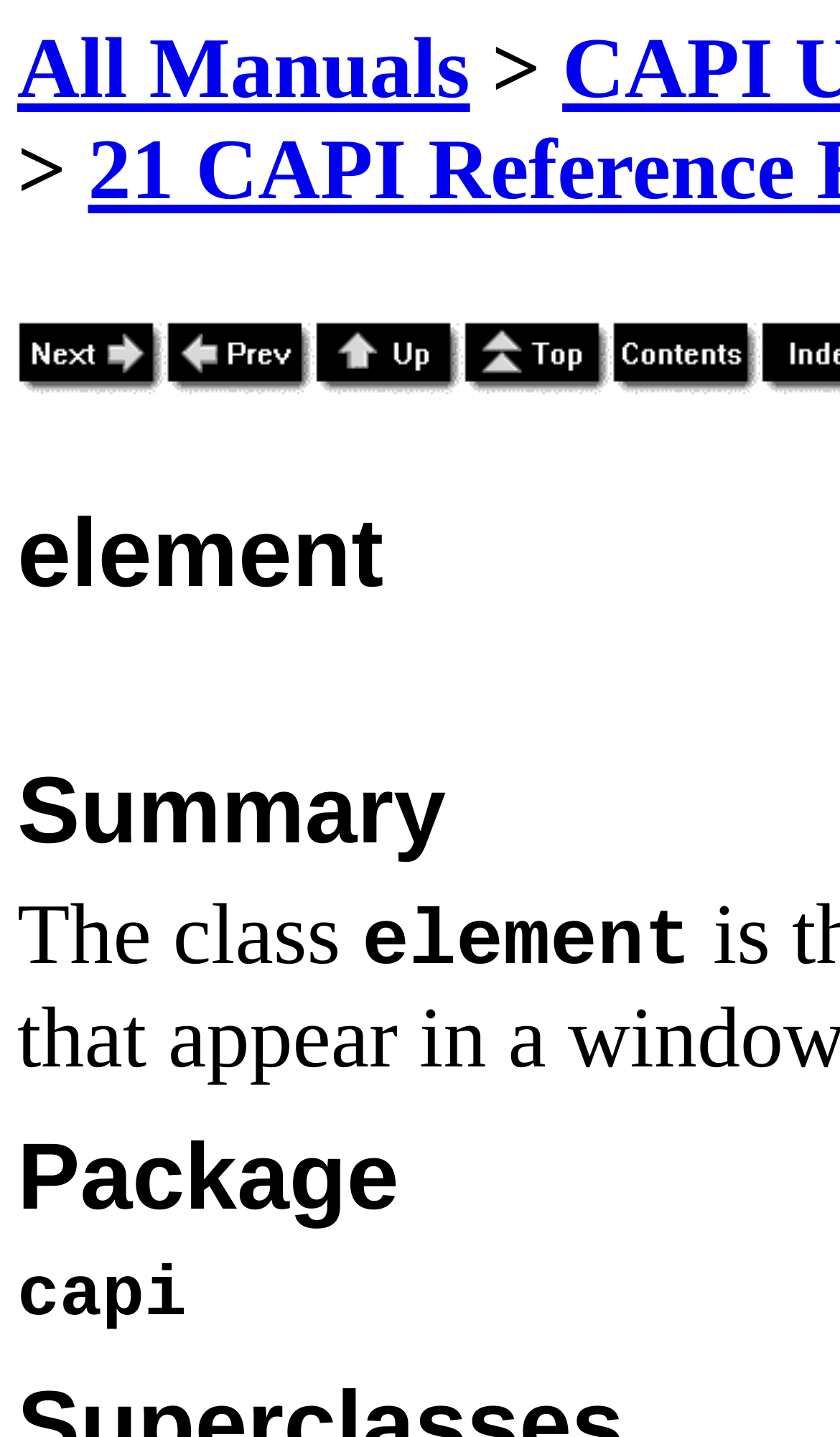What is the text at the top-left corner of the page?
Please elaborate on the answer to the question with detailed information.

By analyzing the bounding box coordinates, I determined that the 'All Manuals' link is located at [0.021, 0.013, 0.56, 0.081], which corresponds to the top-left corner of the page.